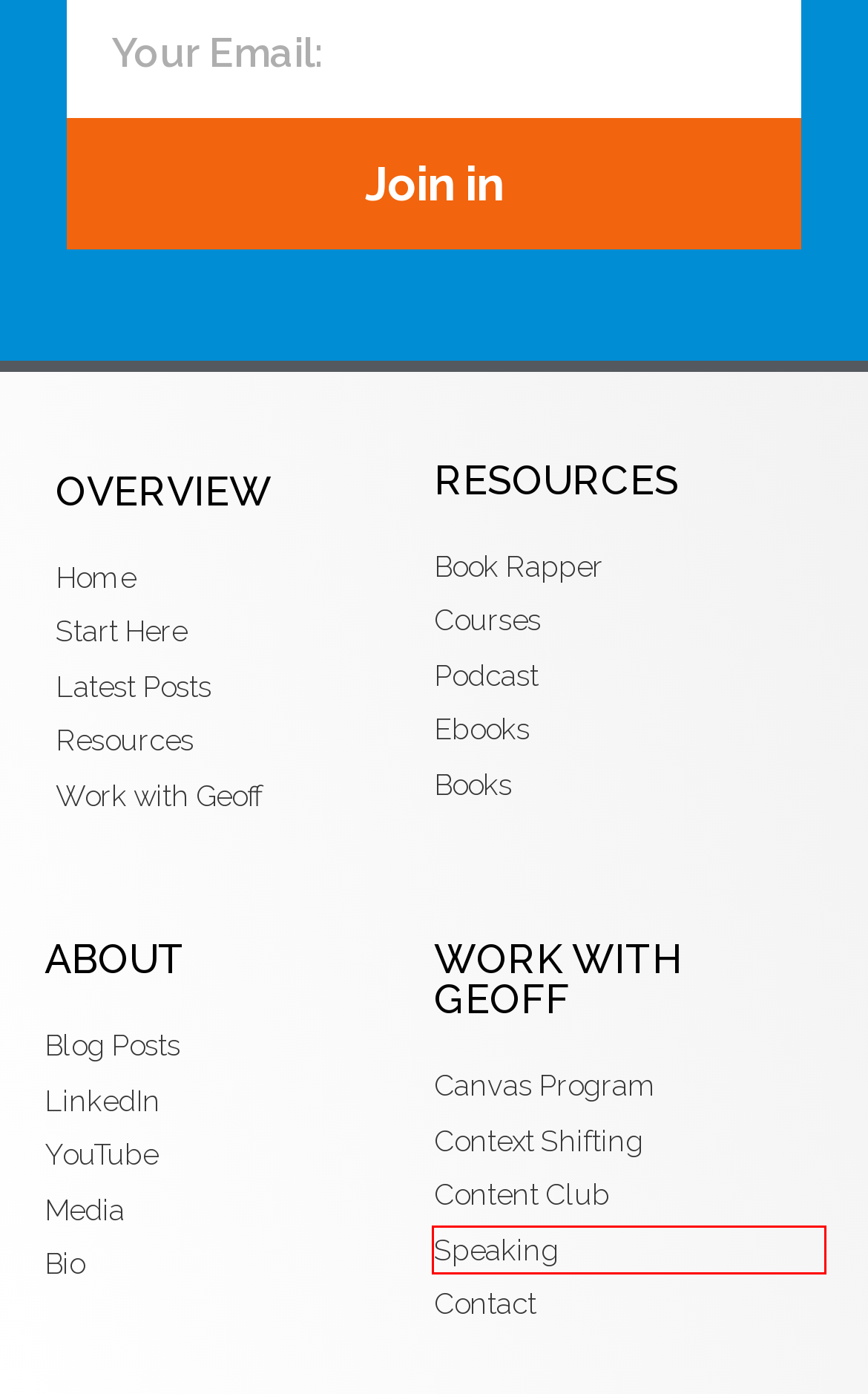Examine the screenshot of a webpage with a red bounding box around a UI element. Your task is to identify the webpage description that best corresponds to the new webpage after clicking the specified element. The given options are:
A. Ideas Architect Podcast
B. Start here to earn money from what you know
C. Media
D. Three ways to work with Geoff McDonald
E. Books
F. Valuable Resources and Delicious Goodies - GeoffMcDonald.com
G. Speaking
H. Bio

G